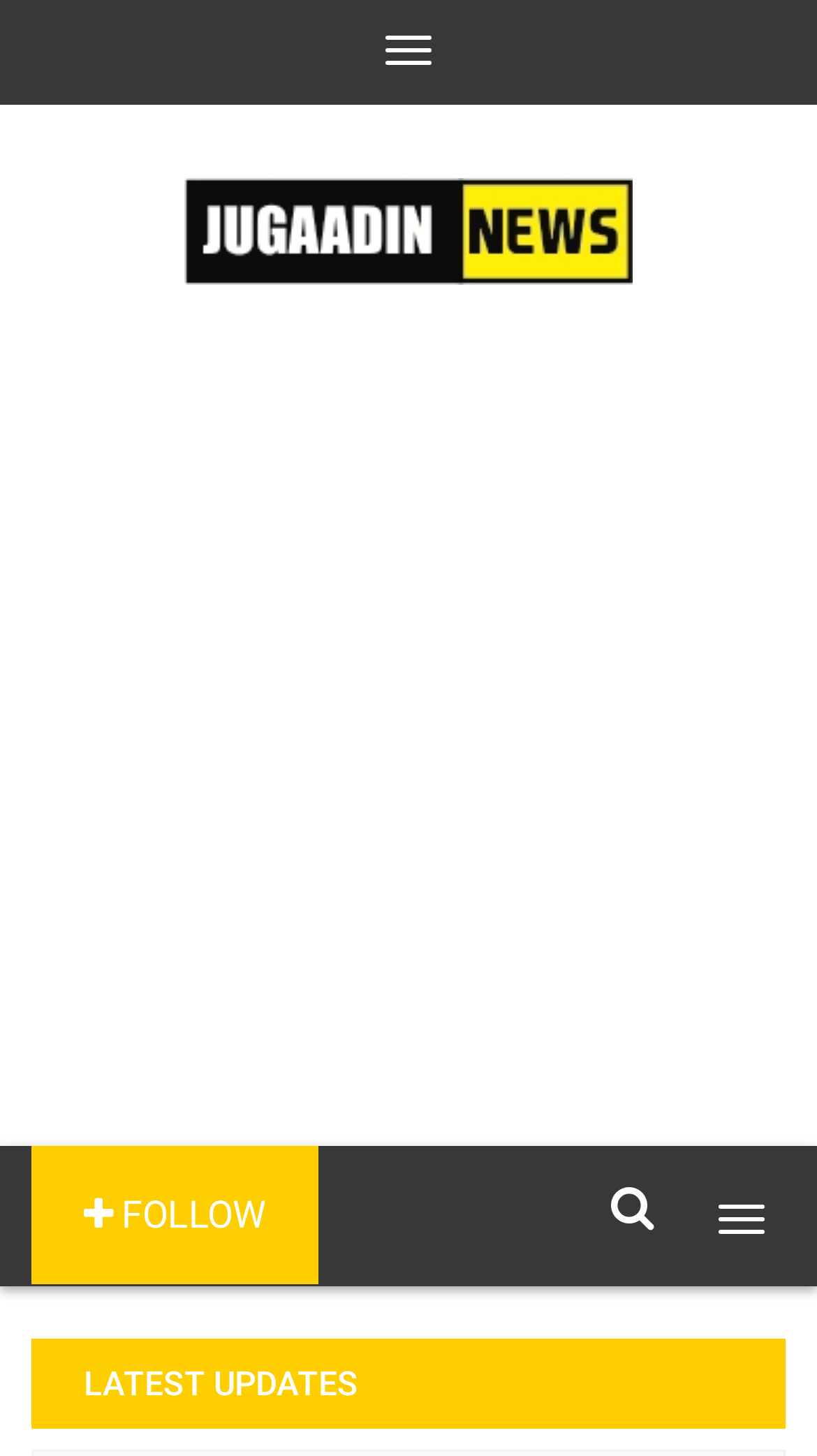Describe every aspect of the webpage comprehensively.

The webpage appears to be a news article or blog post about events and festivals in Gujarat, India. At the top, there is a navigation button labeled "Toggle navigation" on the left and right sides of the page. Below the navigation buttons, there is a prominent link that spans most of the page's width. 

Below the link, there is a large advertisement iframe that occupies the full width of the page. 

On the top-right corner, there is a "FOLLOW" button, accompanied by a search box where users can enter their search terms. 

Further down, there is a heading titled "LATEST UPDATES", which suggests that the page may contain a list of news articles or updates related to events and festivals in Gujarat.